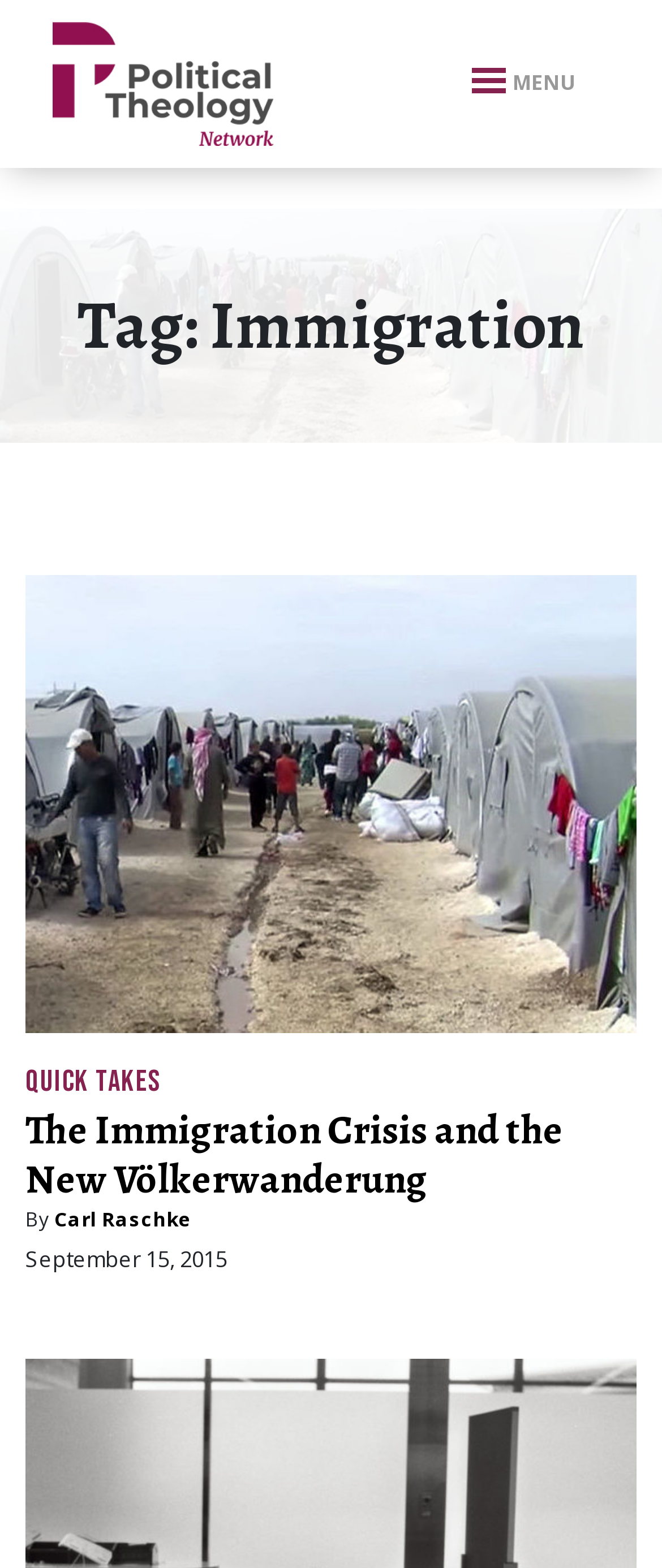What is the title of the article?
Please provide a comprehensive answer based on the details in the screenshot.

The title of the article can be found in the middle of the webpage, where it is written as 'The Immigration Crisis and the New Völkerwanderung' in a larger font size.